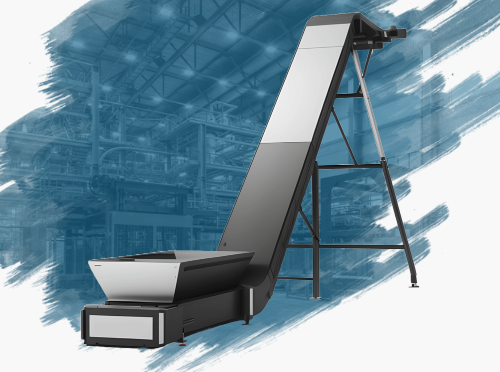What is the benefit of the device's modular design?
Look at the image and answer with only one word or phrase.

Easy integration